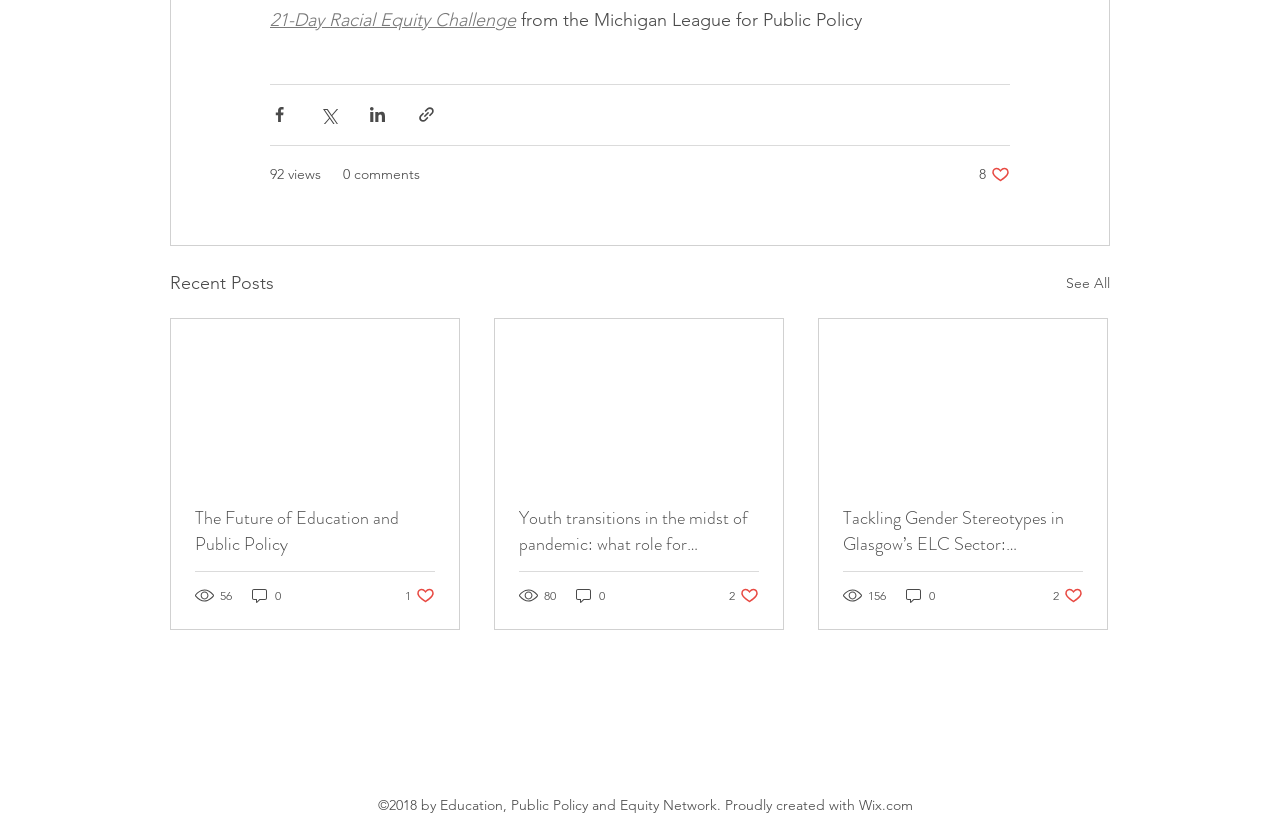Respond with a single word or phrase:
What is the title of the first article?

The Future of Education and Public Policy